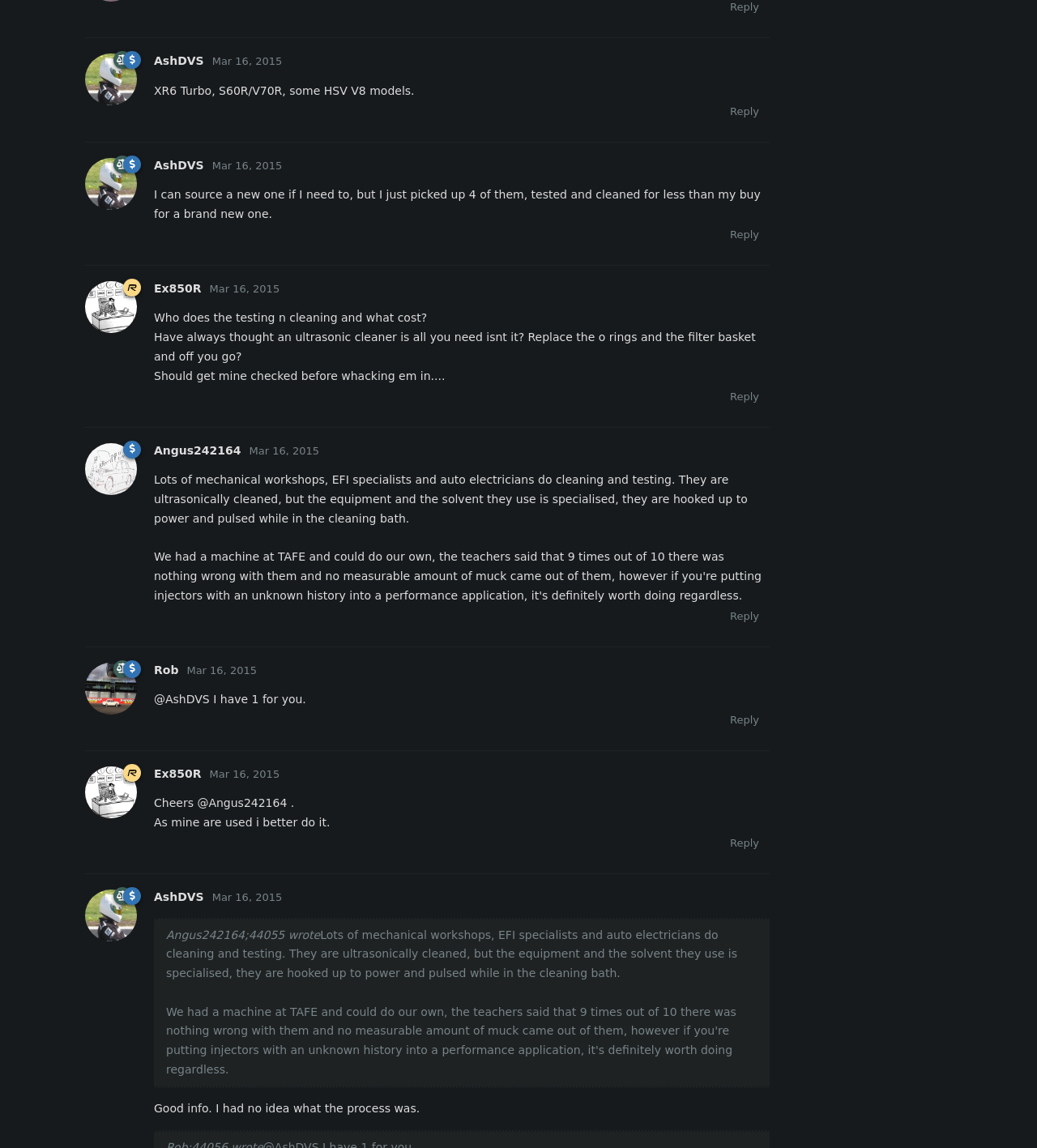Locate the bounding box coordinates of the UI element described by: "Home". Provide the coordinates as four float numbers between 0 and 1, formatted as [left, top, right, bottom].

None